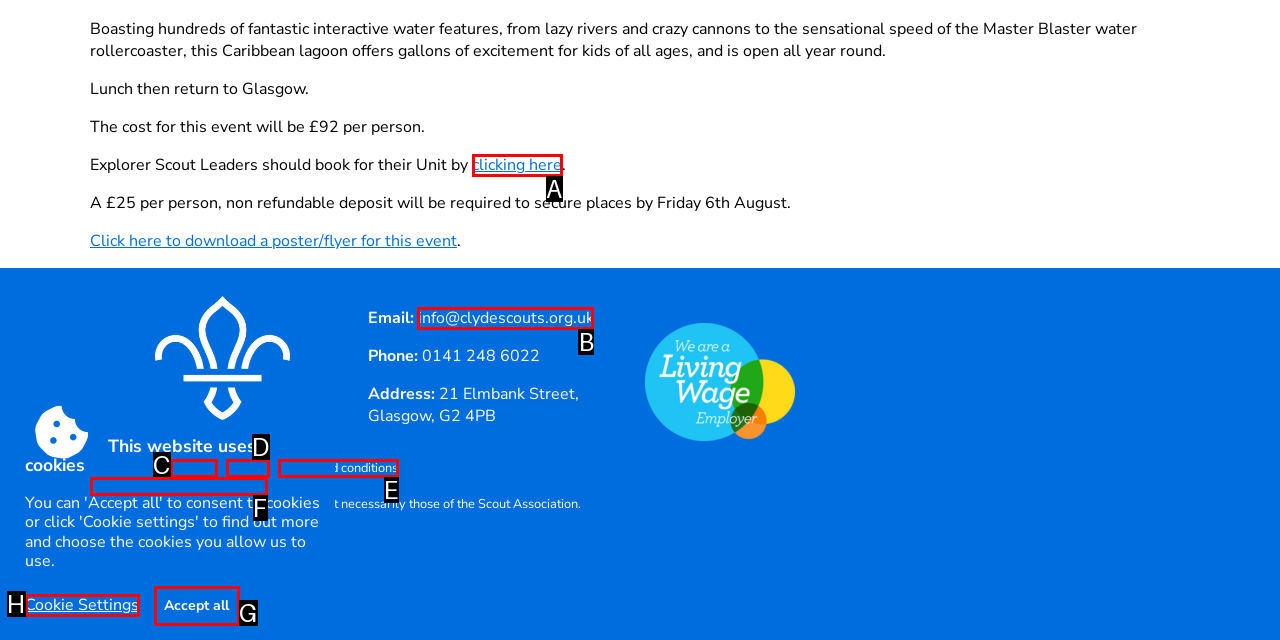Based on the description: Cookie Settings
Select the letter of the corresponding UI element from the choices provided.

H